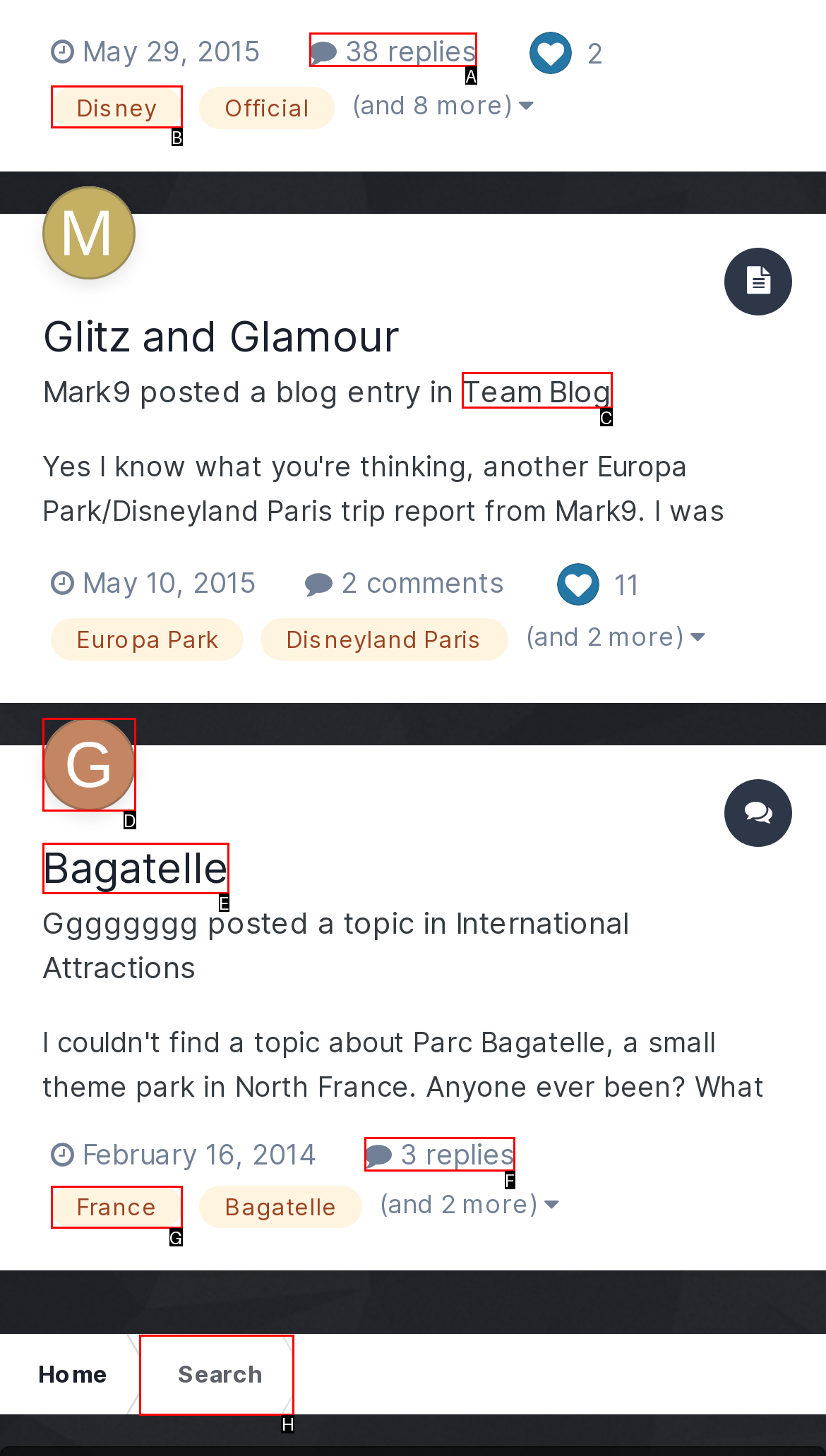Identify the correct HTML element to click for the task: Search for something. Provide the letter of your choice.

H